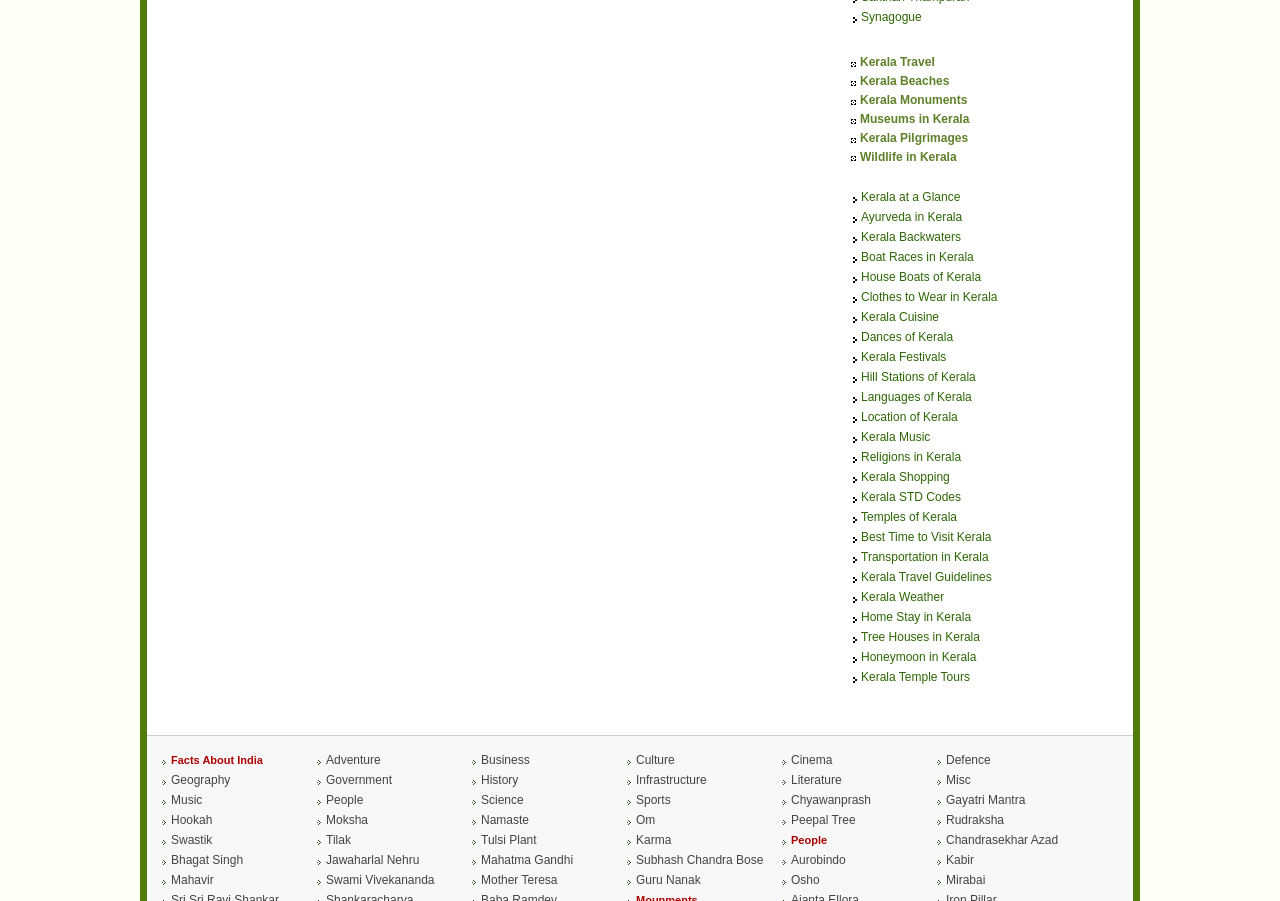Are there any links related to business on the webpage?
Using the image as a reference, answer the question in detail.

By searching through the links on the webpage, I found a link 'Business' which is located in the bottom section of the webpage with a bounding box coordinate of [0.376, 0.836, 0.414, 0.852].